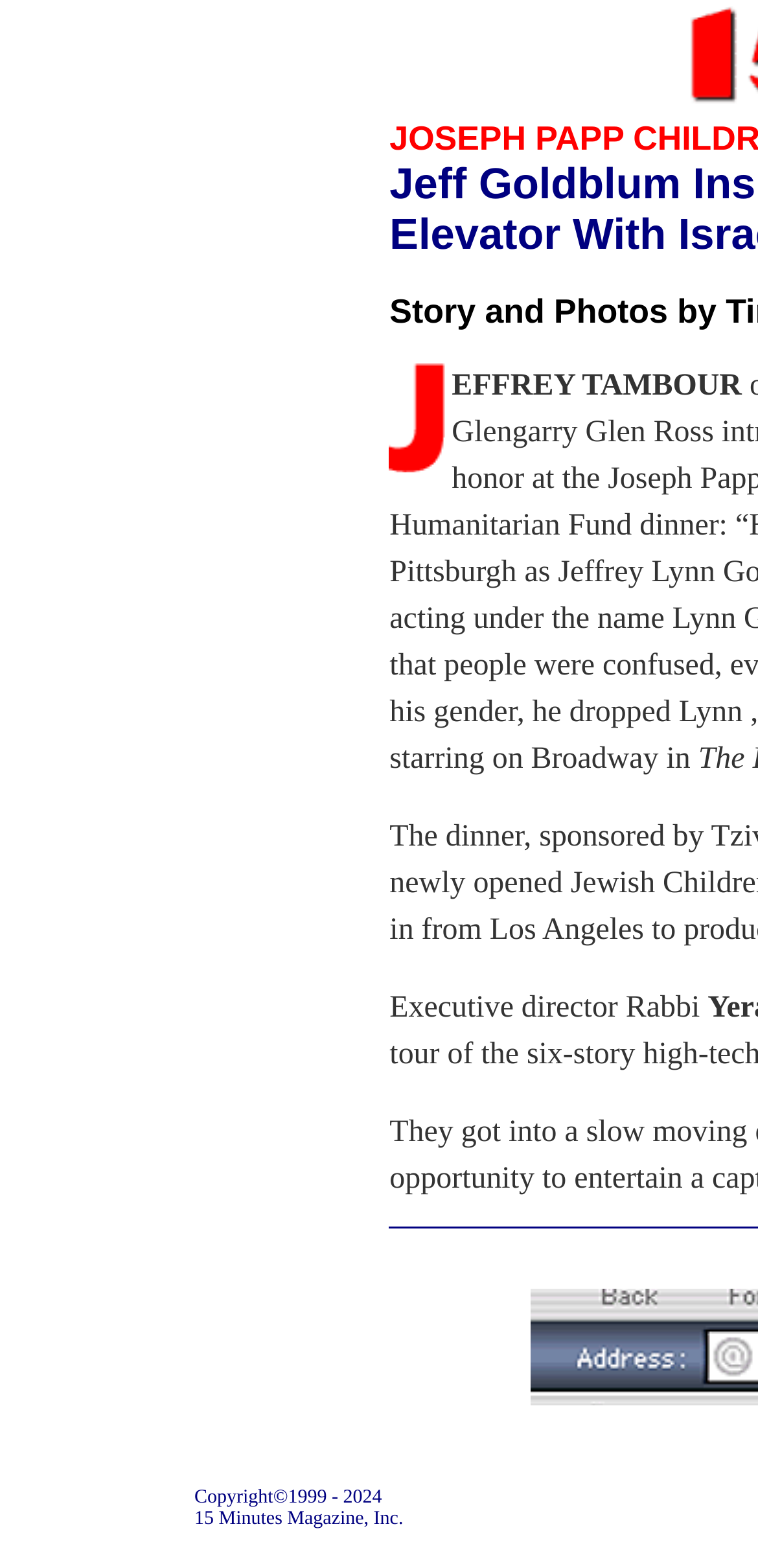Use one word or a short phrase to answer the question provided: 
What is the name of the person in the image?

JEFFREY TAMBOUR